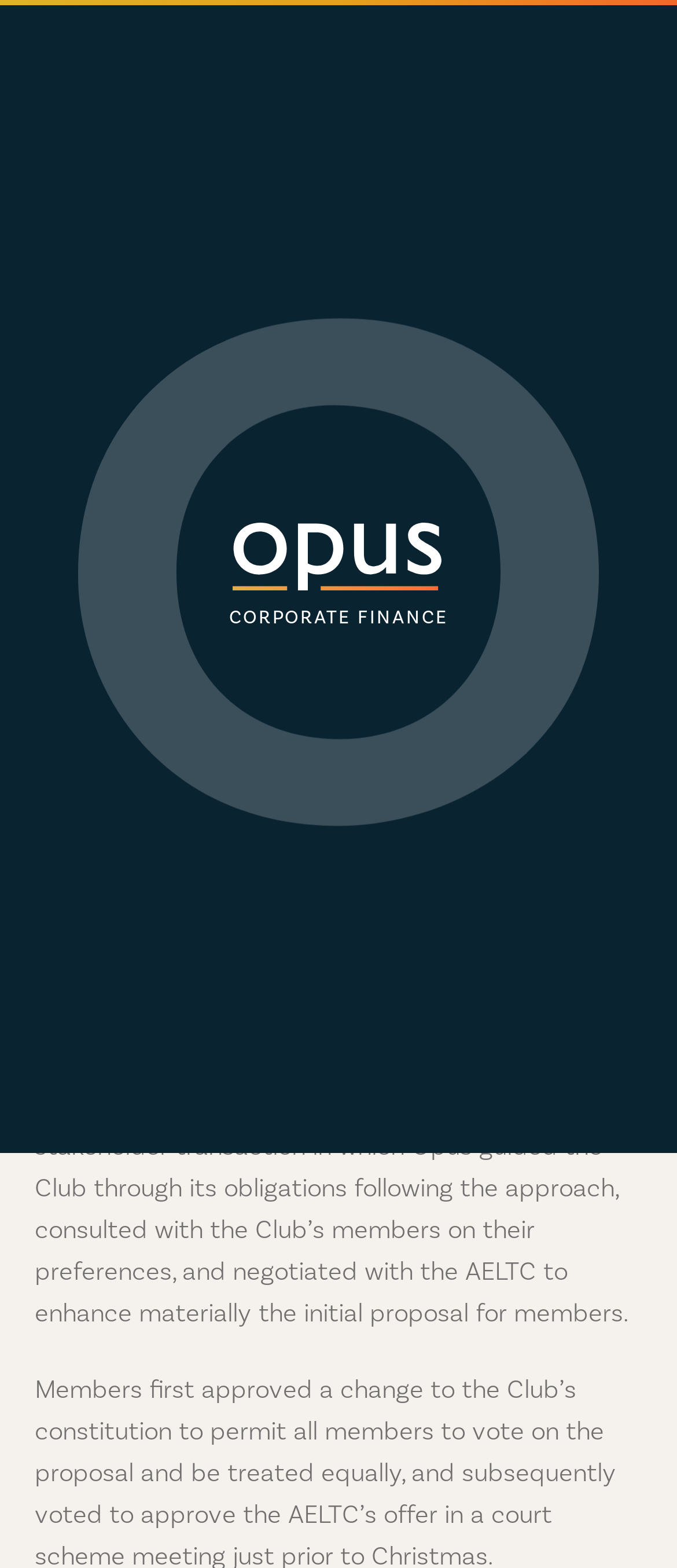Describe the webpage in detail, including text, images, and layout.

The webpage is about Opus Corporate Finance, specifically an article about their advisory role in the sale of Wimbledon Park Golf Club to the All England Lawn Tennis Club. 

At the top of the page, there is a header section with a logo image on the left and a button on the right. Below the header, there is a large image that spans most of the width of the page. 

On the top-left of the page, there is a heading that reads "JAN 2019", indicating the date of the article. Next to it, there is a heading that summarizes the article, "Opus advises Wimbledon Park Golf Club on its sale to the All England Lawn Tennis Club". 

Below these headings, there is a subheading that categorizes the article as a "DEAL ANNOUNCEMENT". The main content of the article is divided into two paragraphs, which provide details about the sale, including the consideration and the motivations behind the transaction. 

On the bottom-left of the page, there is a notice about the website's use of cookies, with a heading that reads "This Website Uses Cookies". Below this heading, there is a paragraph that explains the use of cookies and provides a link to the cookie policy. 

Finally, there are two buttons at the bottom of the page, "REJECT" and "ALLOW", which allow users to control the use of cookies on the website.